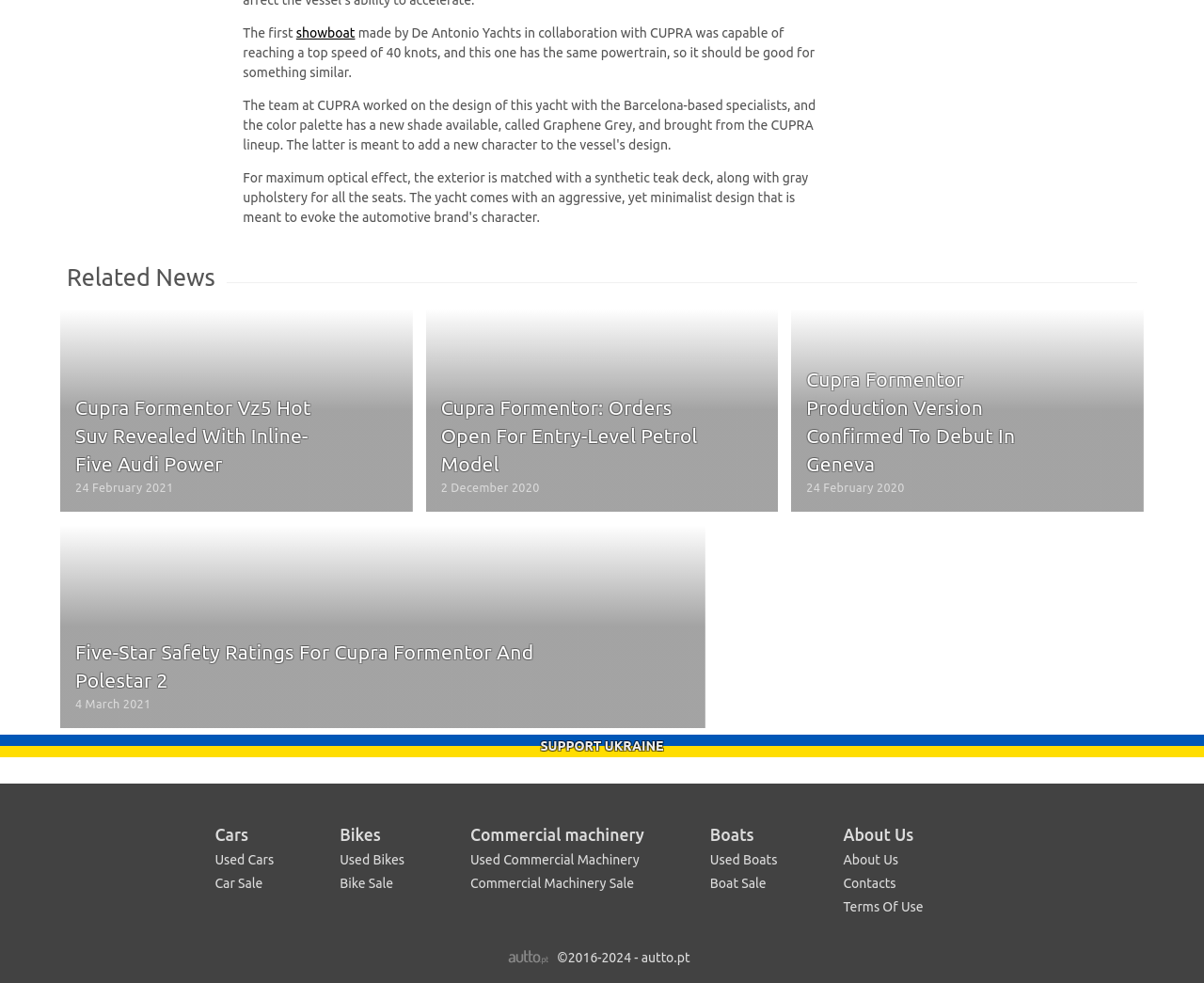What is the copyright year range of autto.pt?
Look at the image and respond with a one-word or short-phrase answer.

2016-2024